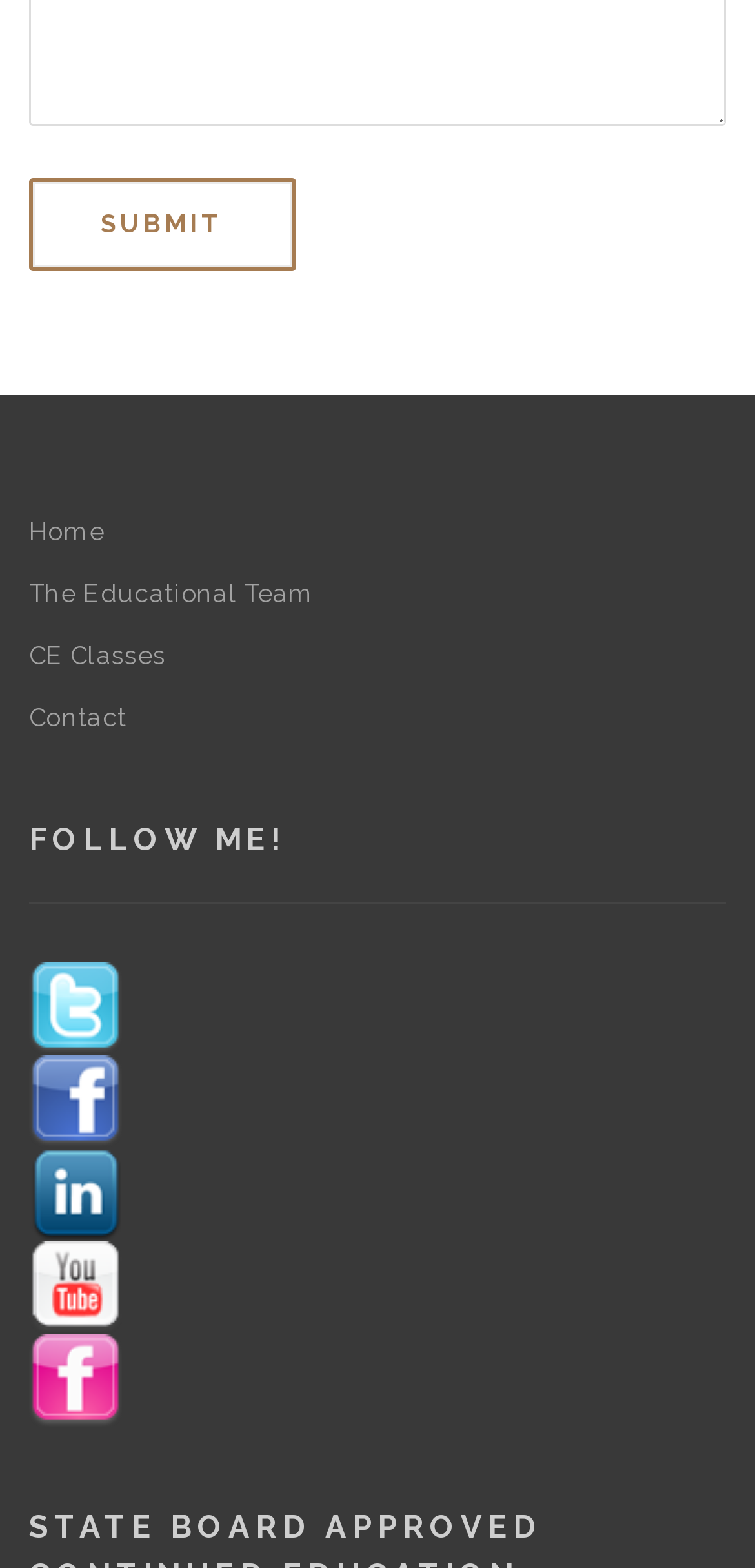Highlight the bounding box coordinates of the element you need to click to perform the following instruction: "follow on Twitter."

[0.038, 0.614, 0.962, 0.674]